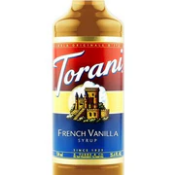What is the color of the syrup?
Refer to the image and give a detailed response to the question.

The color of the syrup can be determined by looking at the bottle, which is transparent and allows the golden liquid to be seen.